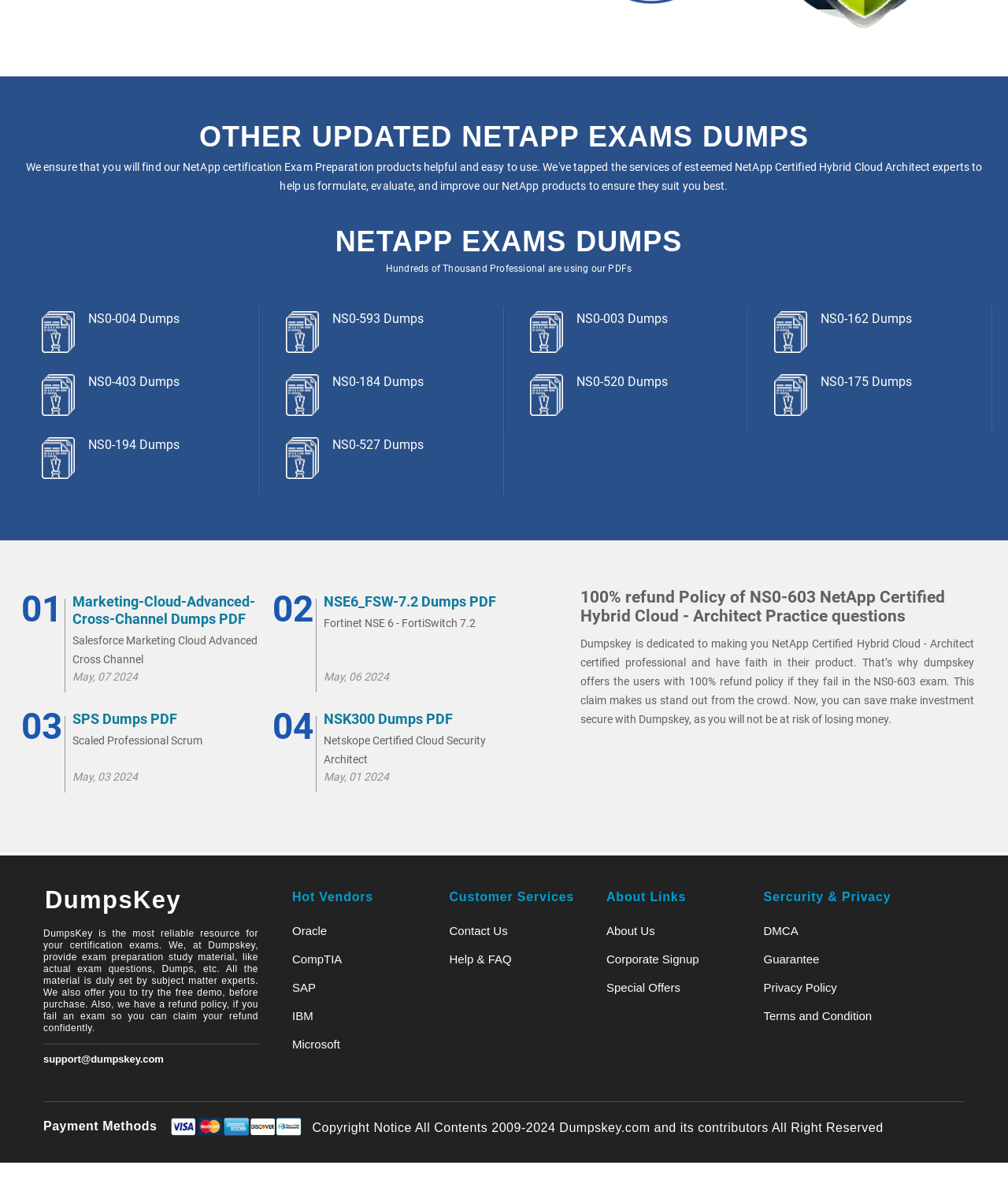What is the date of the 'Scaled Professional Scrum' dumps?
Refer to the image and provide a thorough answer to the question.

The date of the 'Scaled Professional Scrum' dumps can be found next to the link 'SPS Dumps PDF', which is 'May, 03 2024'.